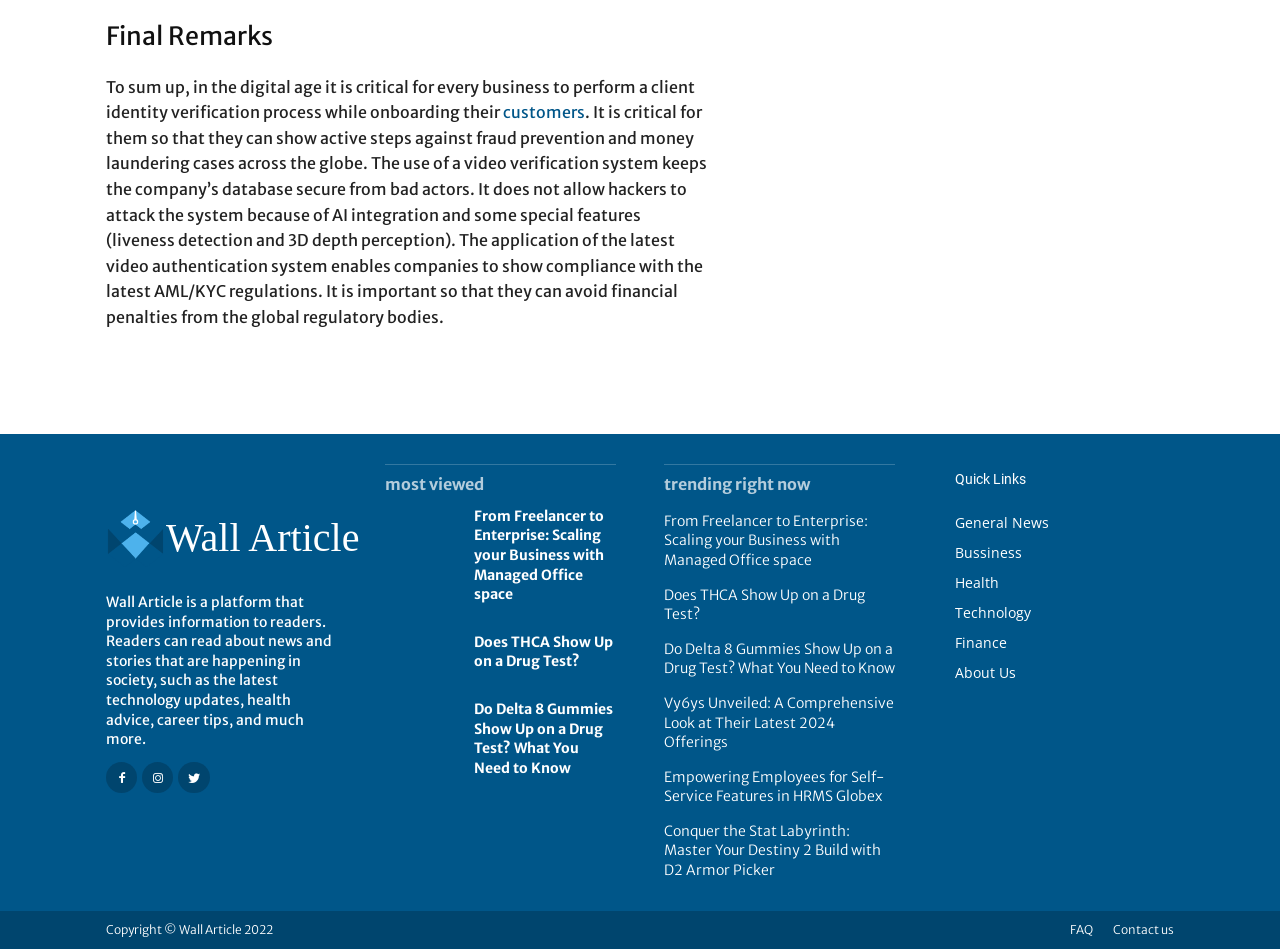Answer the question using only a single word or phrase: 
What is the main topic of the webpage?

News and articles